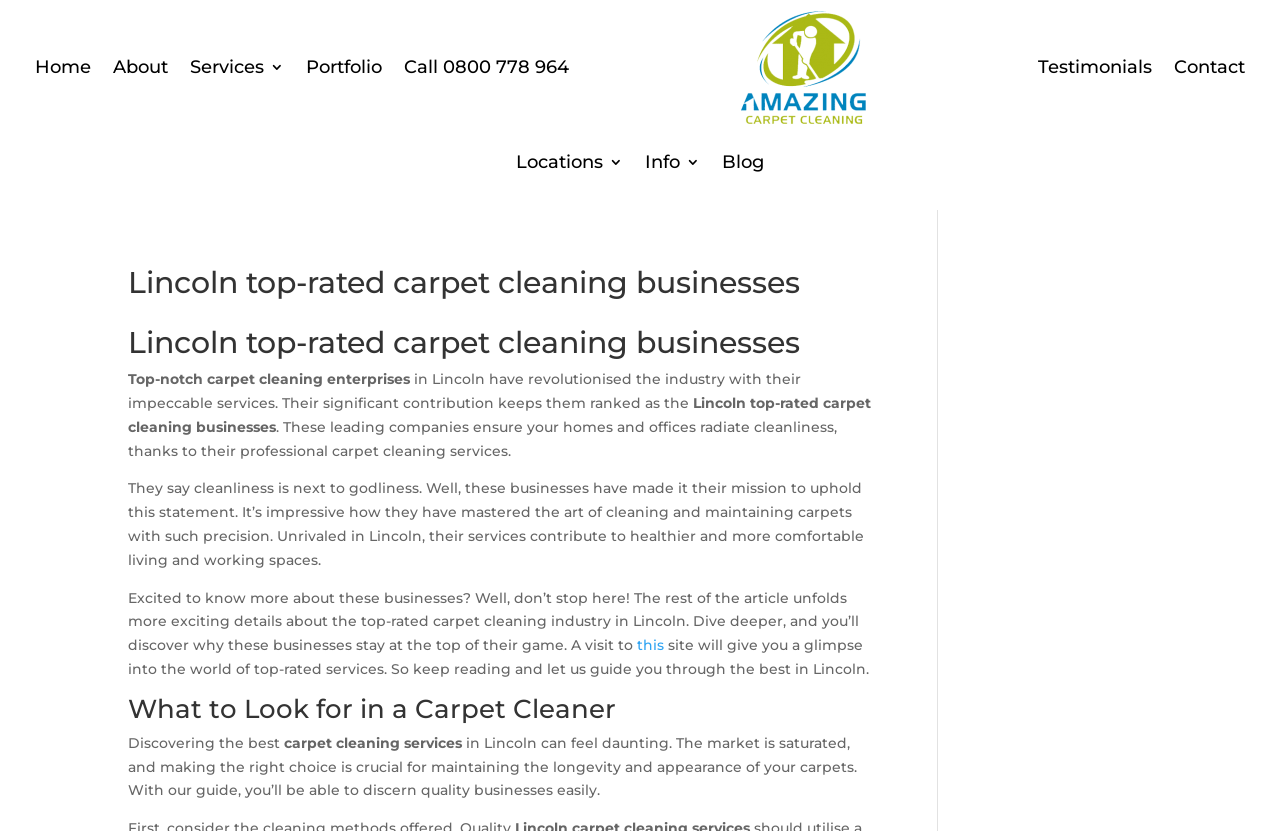Provide the bounding box coordinates of the HTML element described as: "this". The bounding box coordinates should be four float numbers between 0 and 1, i.e., [left, top, right, bottom].

[0.498, 0.766, 0.519, 0.787]